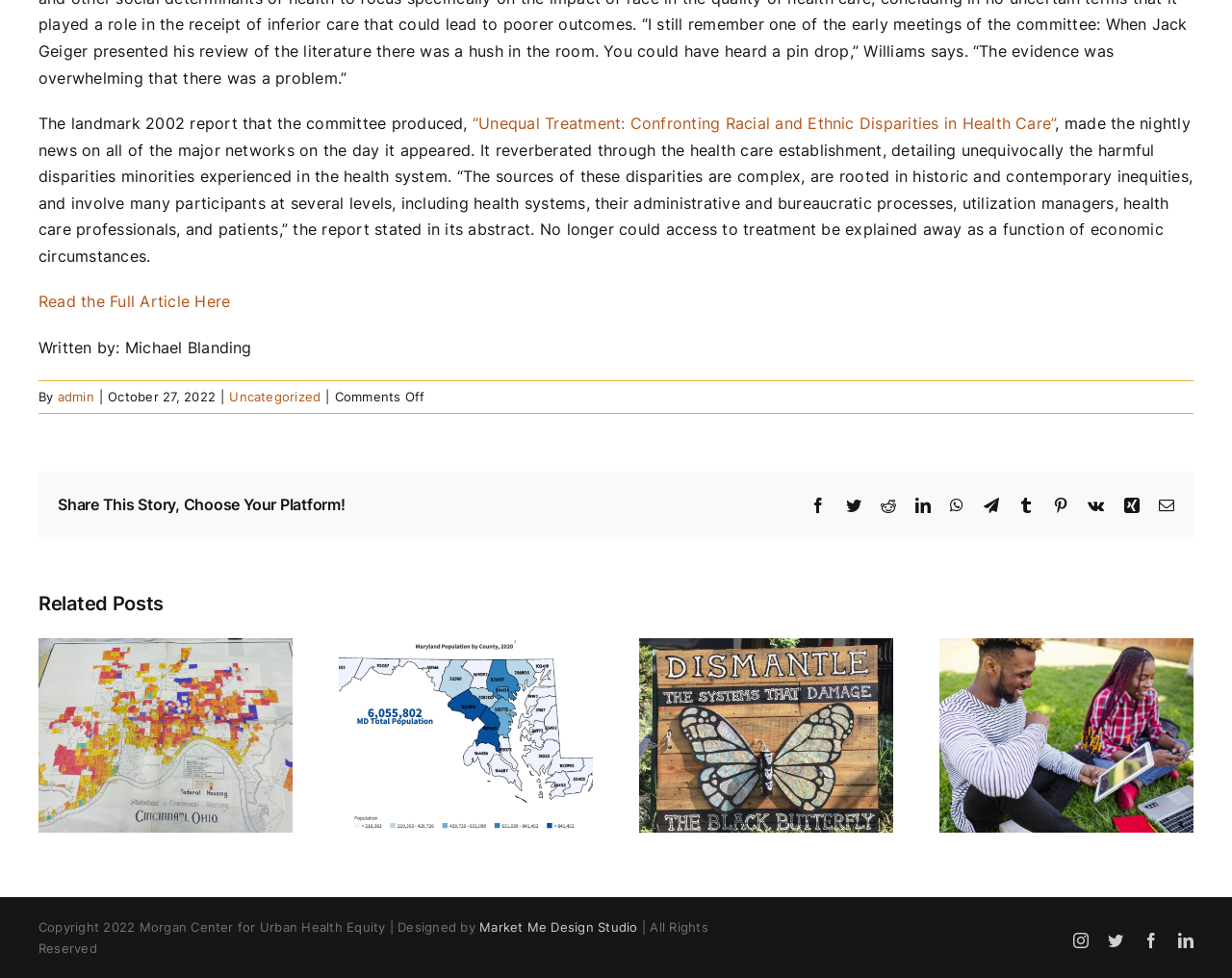Please provide a one-word or short phrase answer to the question:
Who wrote the article?

Michael Blanding